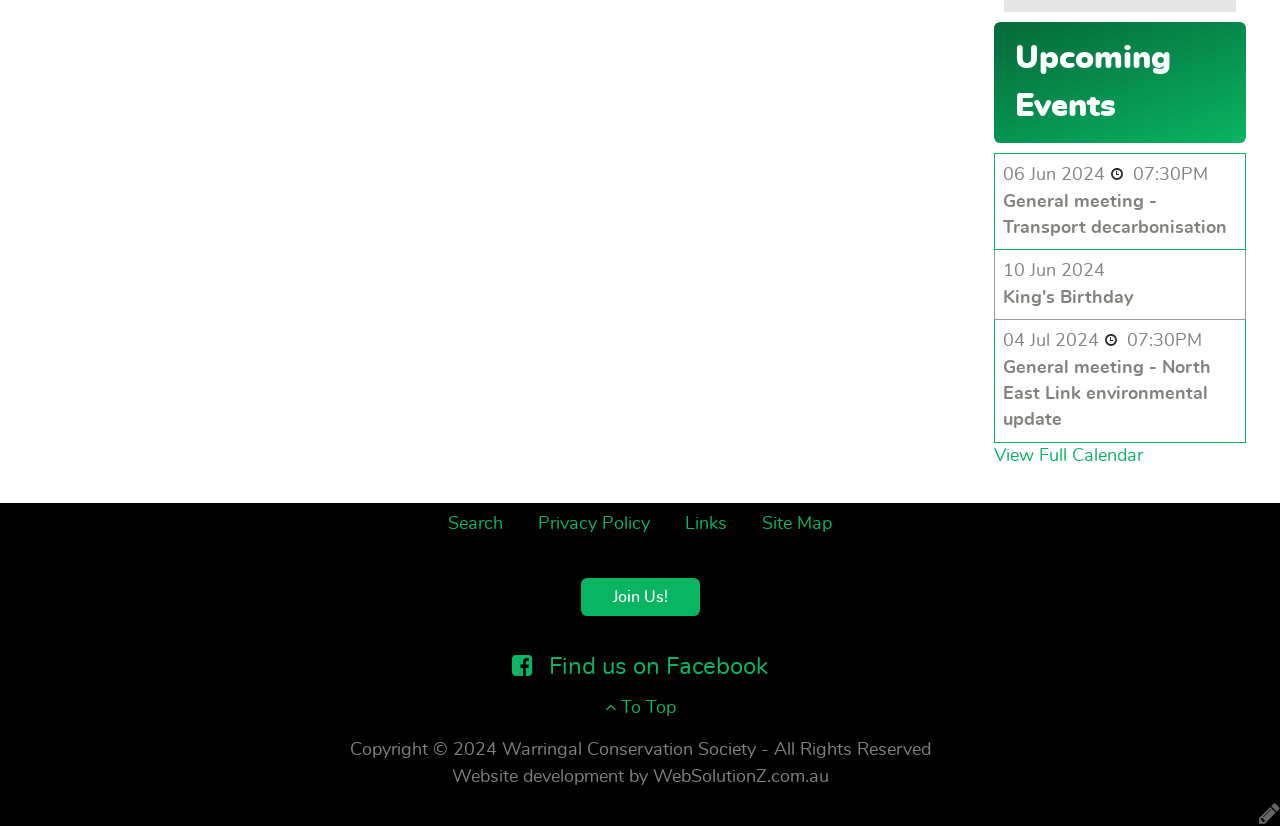What is the name of the organization?
Provide a concise answer using a single word or phrase based on the image.

Warringal Conservation Society